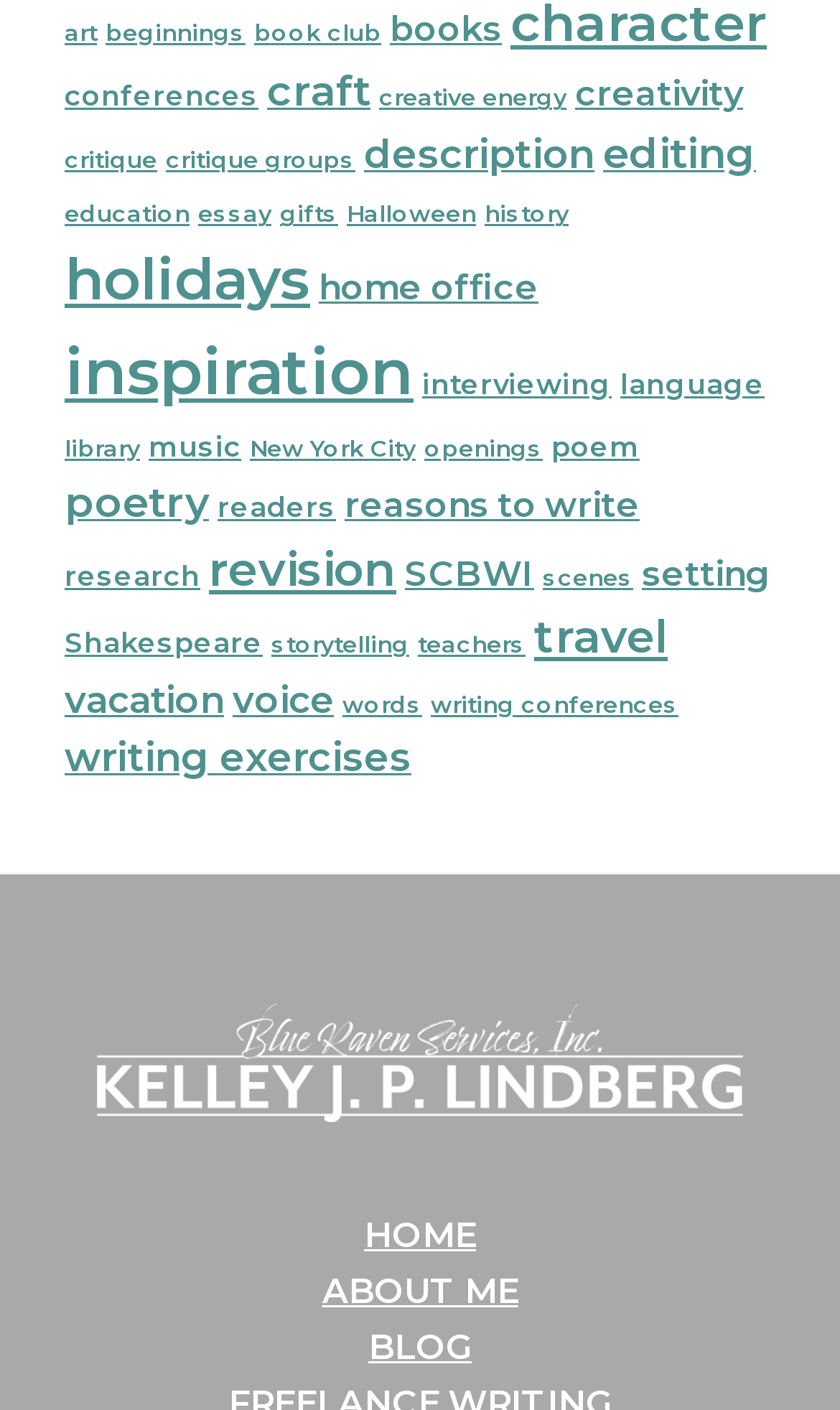Please locate the bounding box coordinates of the element's region that needs to be clicked to follow the instruction: "view conferences". The bounding box coordinates should be provided as four float numbers between 0 and 1, i.e., [left, top, right, bottom].

[0.077, 0.057, 0.308, 0.08]